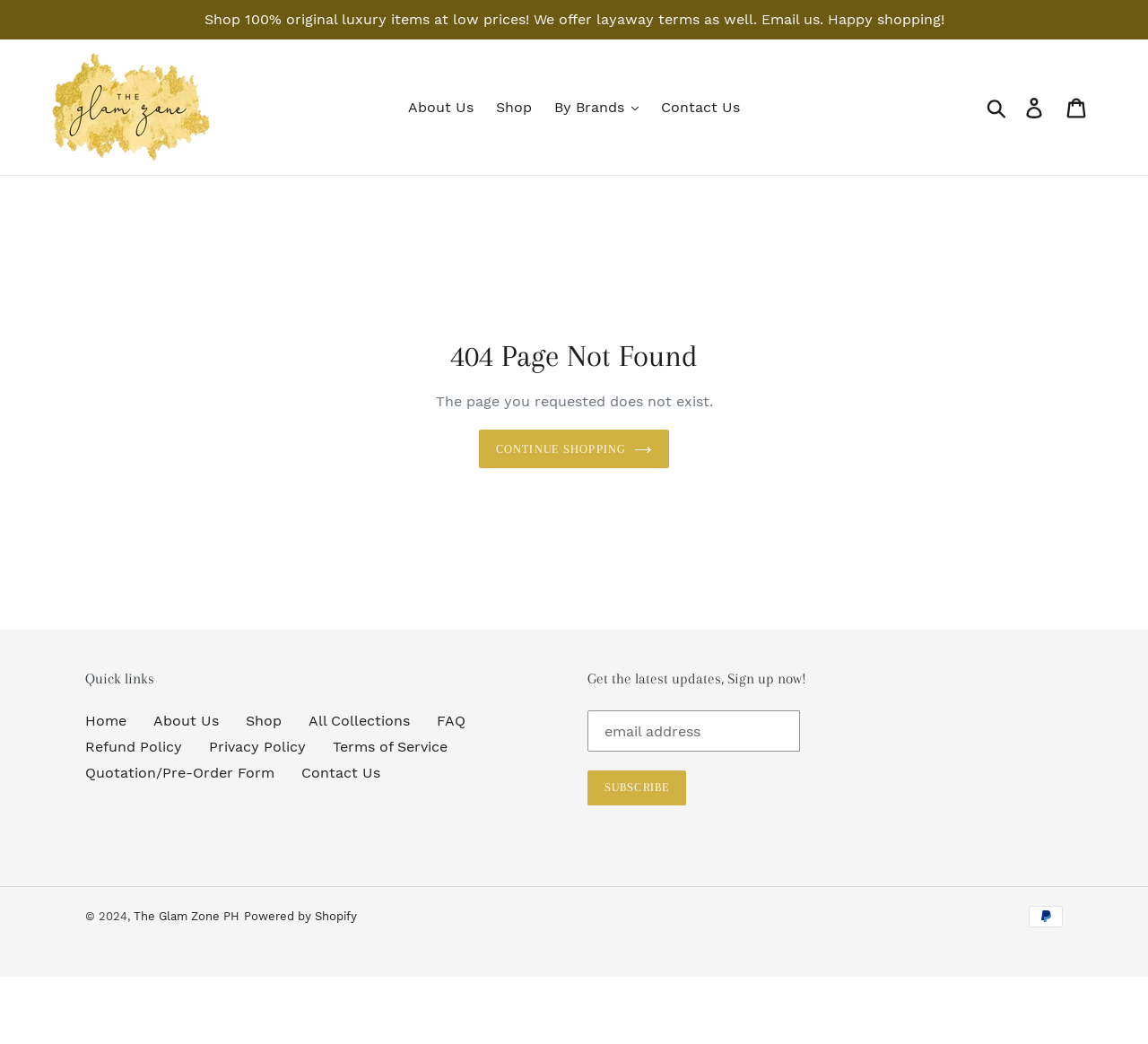What can be done with the 'Search' button?
Please use the visual content to give a single word or phrase answer.

Open a search dialog